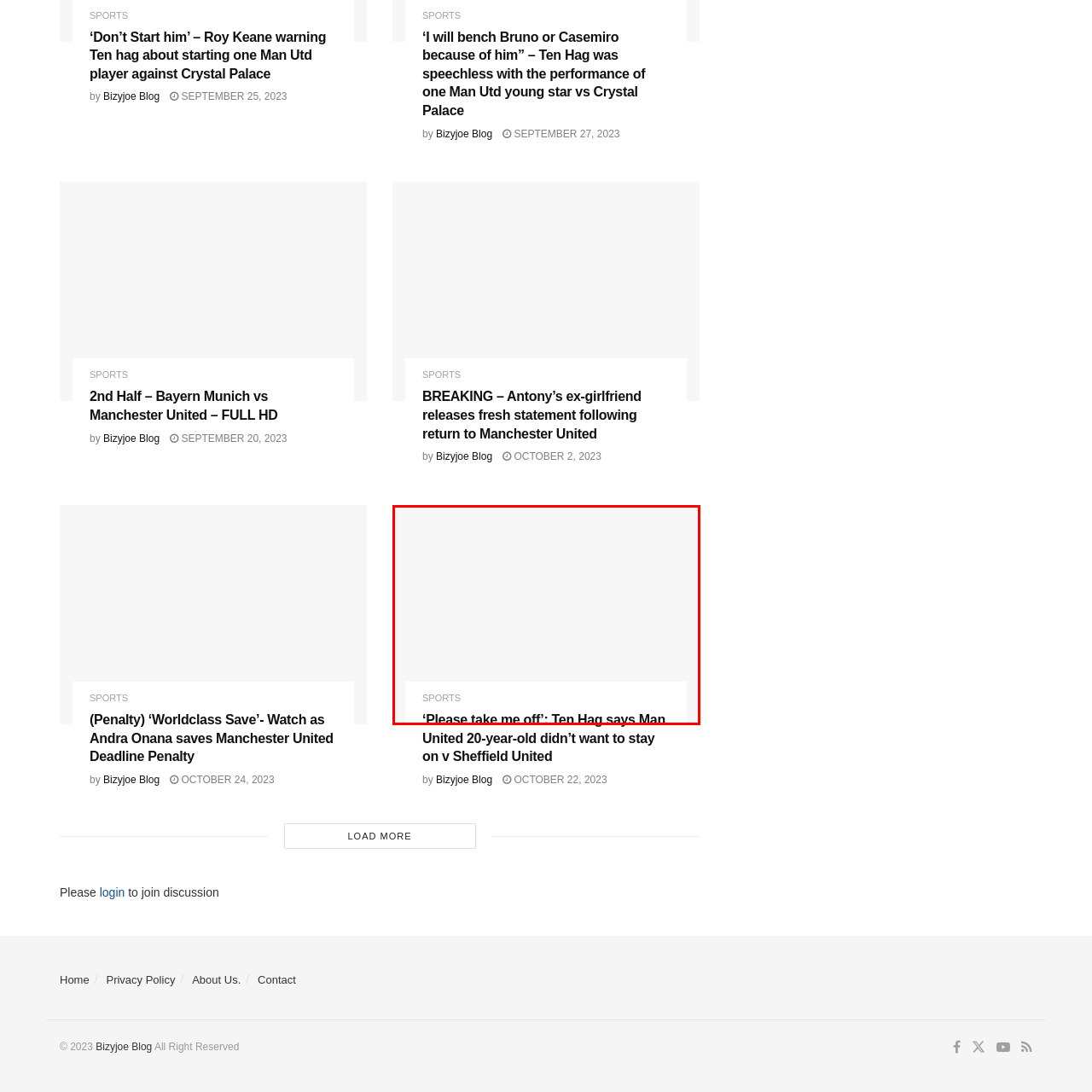View the image surrounded by the red border, Who is the coach mentioned in the headline?
 Answer using a single word or phrase.

Erik Ten Hag